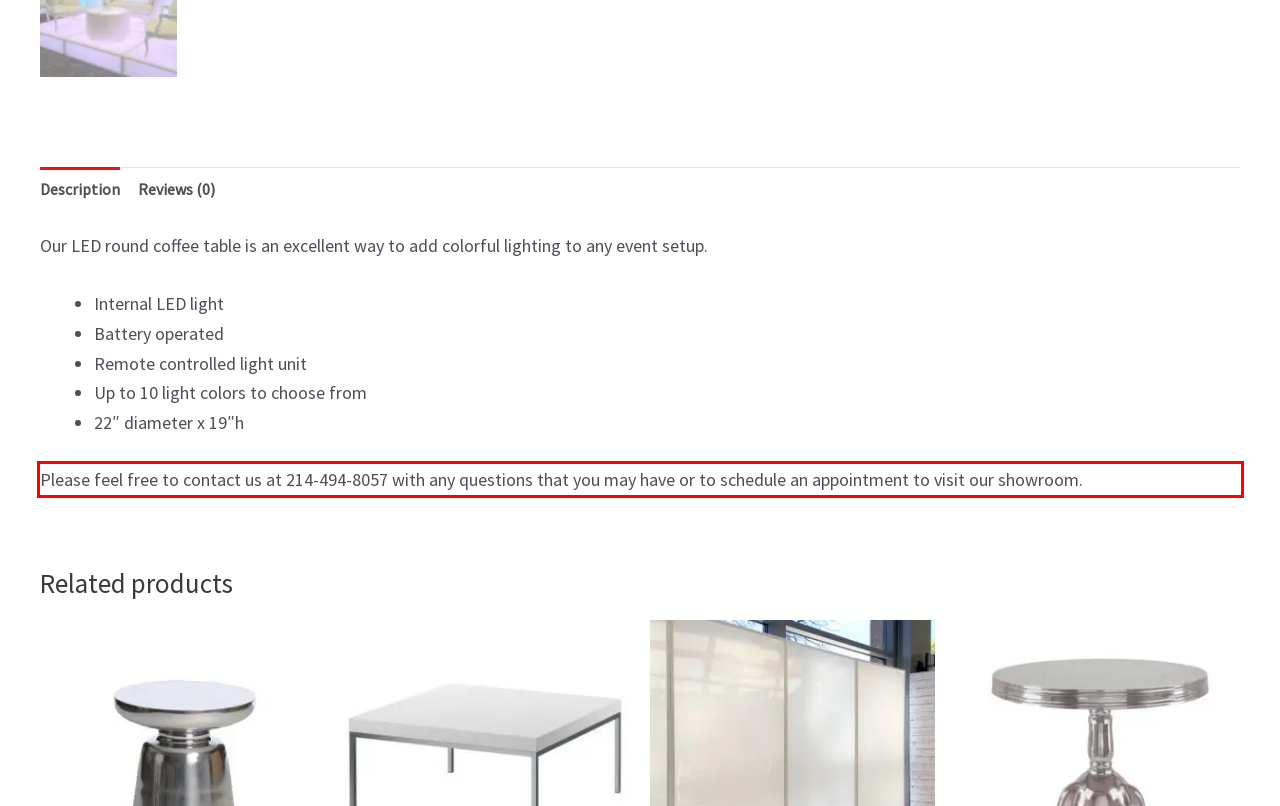You are presented with a webpage screenshot featuring a red bounding box. Perform OCR on the text inside the red bounding box and extract the content.

Please feel free to contact us at 214-494-8057 with any questions that you may have or to schedule an appointment to visit our showroom.